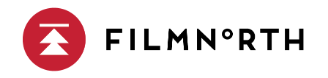What is the topic of the upcoming workshop?
By examining the image, provide a one-word or phrase answer.

Cinematography & Lighting